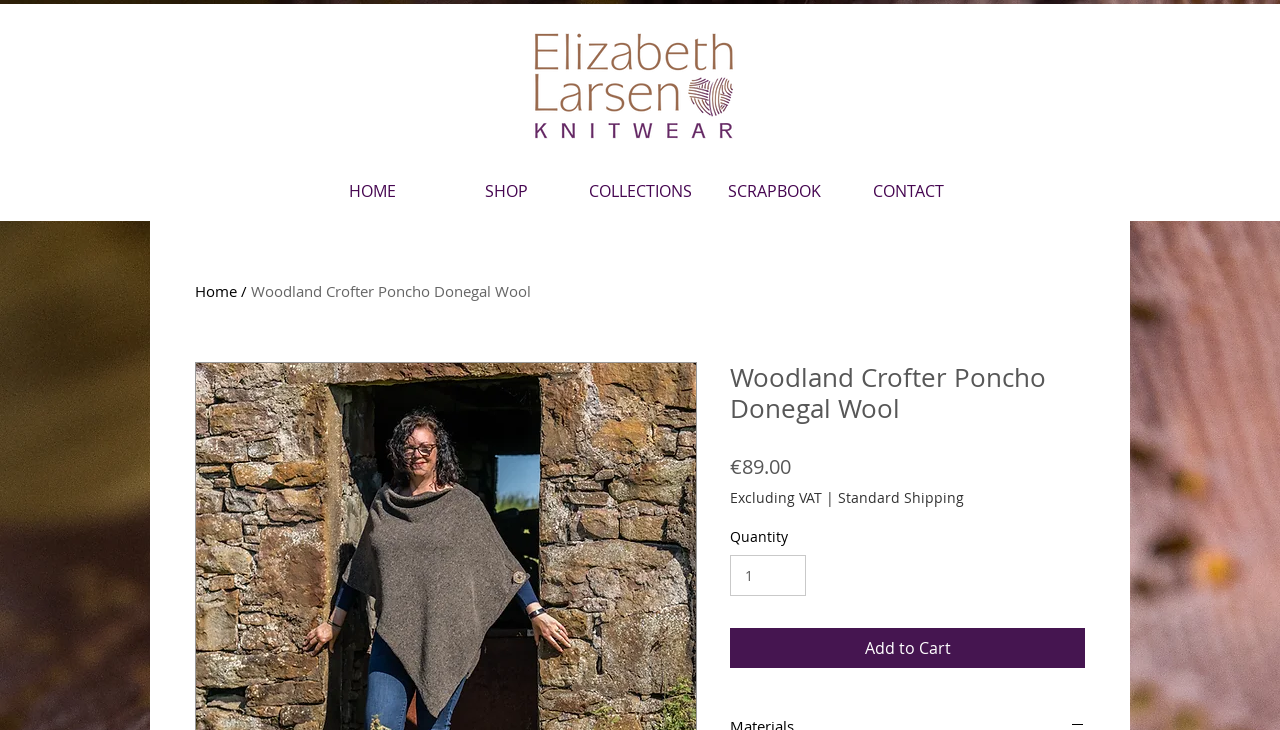Extract the bounding box coordinates for the HTML element that matches this description: "Add to Cart". The coordinates should be four float numbers between 0 and 1, i.e., [left, top, right, bottom].

[0.57, 0.86, 0.848, 0.914]